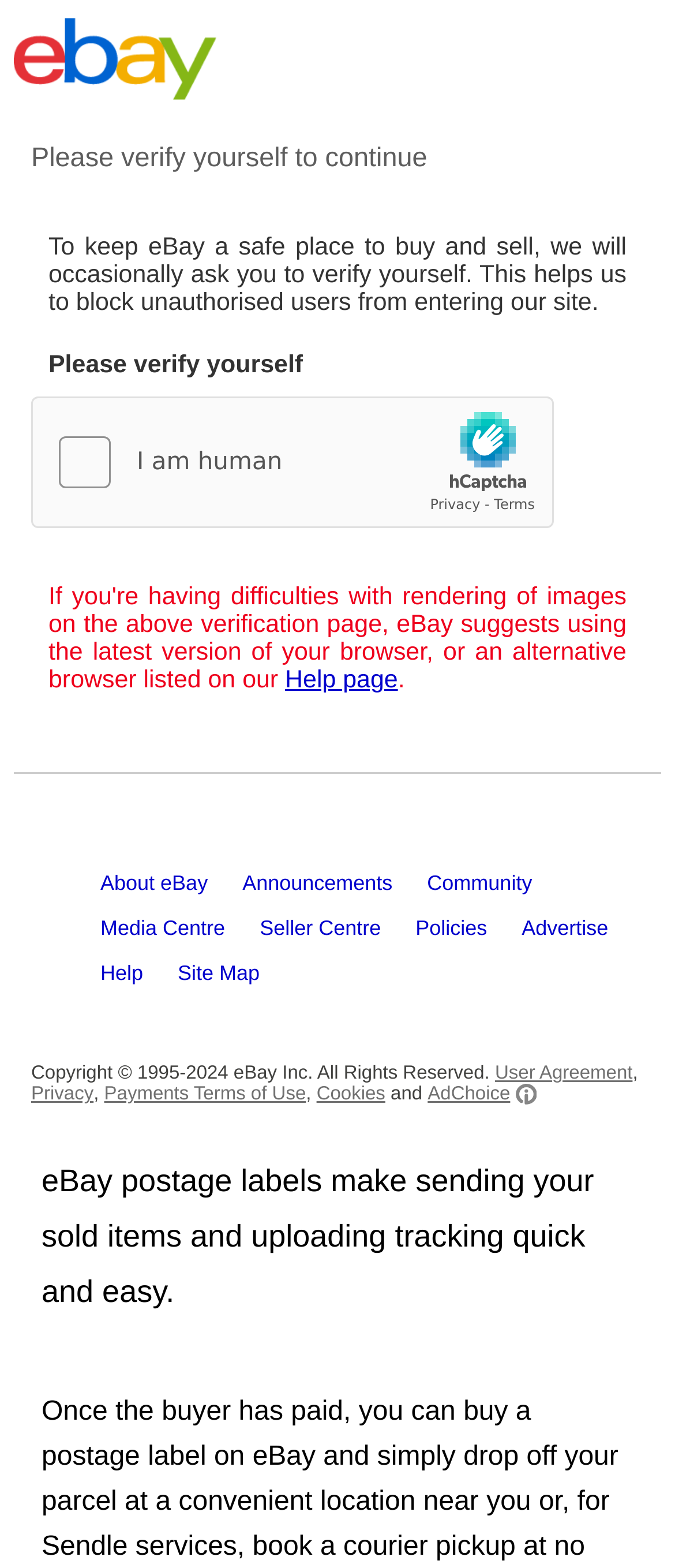Please answer the following question as detailed as possible based on the image: 
What is the estimated reading time of the article?

The webpage displays a static text '4 min article' which indicates that the estimated reading time of the article is 4 minutes.